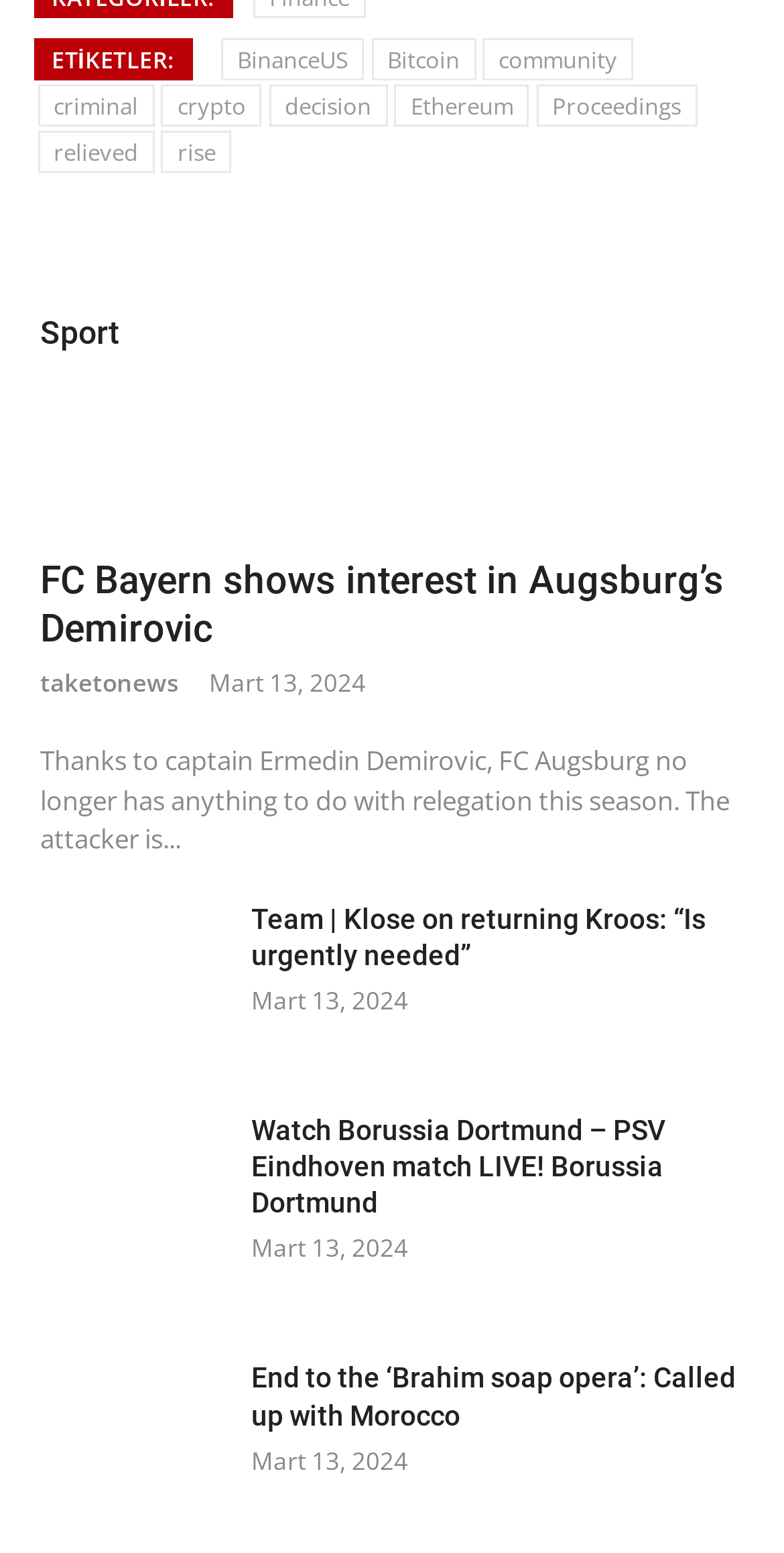Please identify the bounding box coordinates of the clickable area that will allow you to execute the instruction: "Check the time of the 'End to the ‘Brahim soap opera’: Called up with Morocco' article".

[0.321, 0.929, 0.521, 0.951]